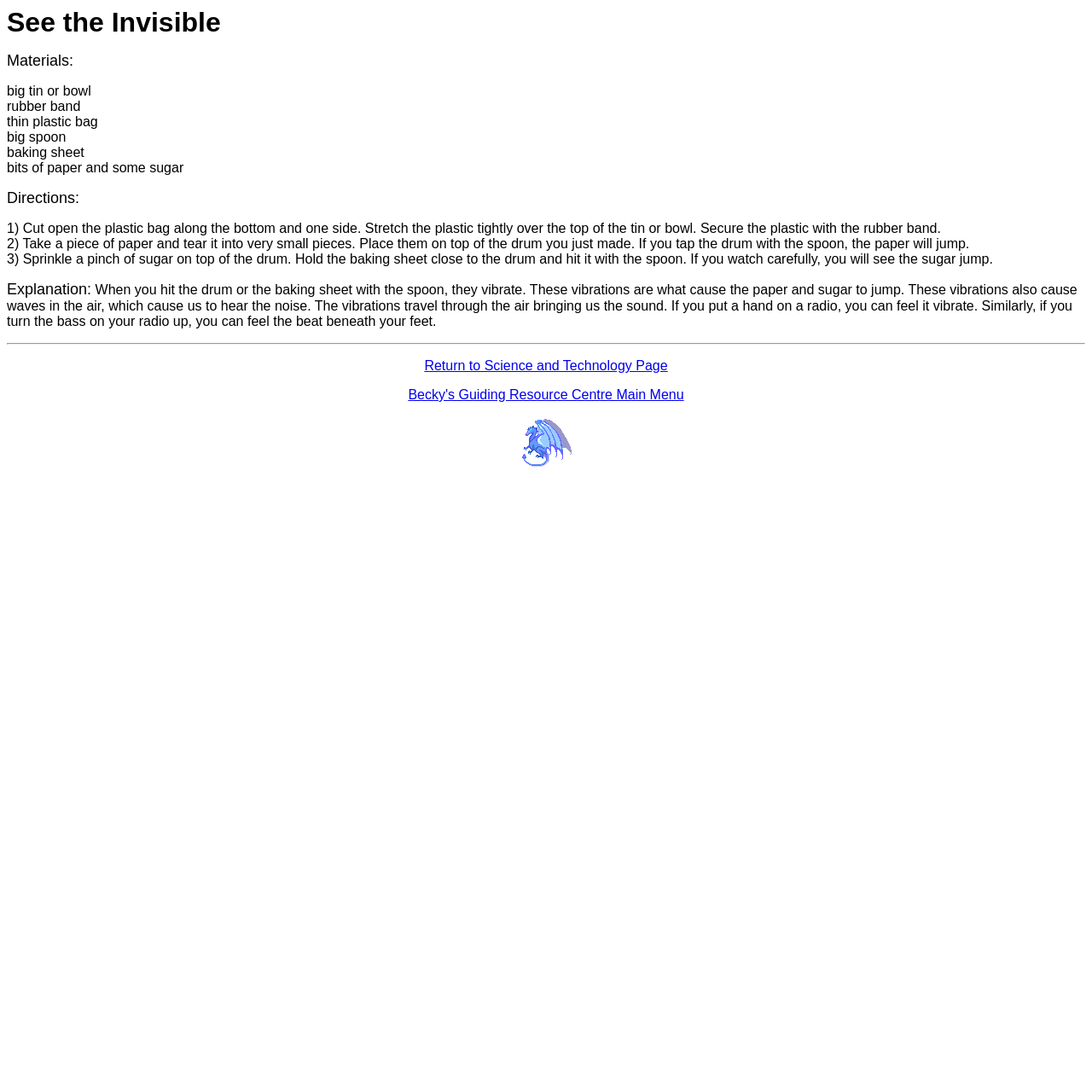Where can you go by clicking the link at the bottom of the page?
We need a detailed and exhaustive answer to the question. Please elaborate.

The link at the bottom of the page is labeled 'Return to Science and Technology Page', which suggests that clicking on it will take you to a page related to science and technology.